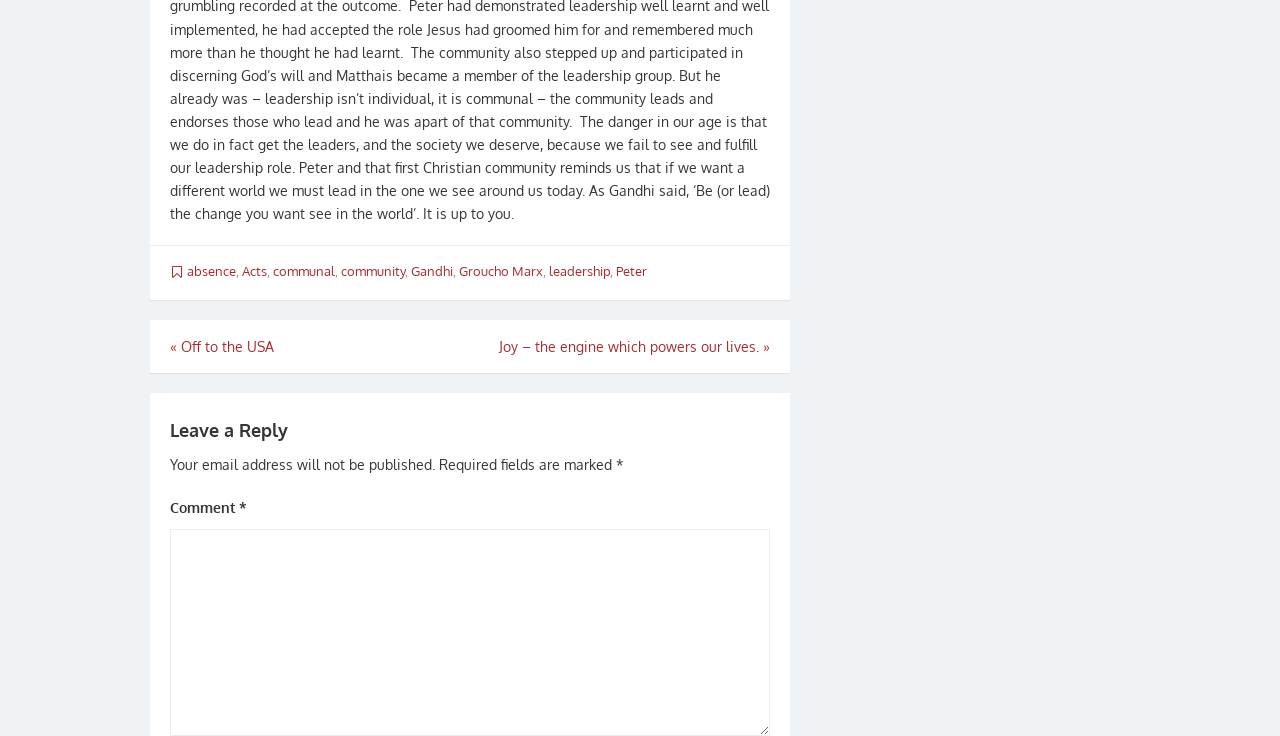Use the information in the screenshot to answer the question comprehensively: Who is mentioned in the footer links?

I examined the footer links and found that two notable individuals are mentioned: Gandhi and Groucho Marx.